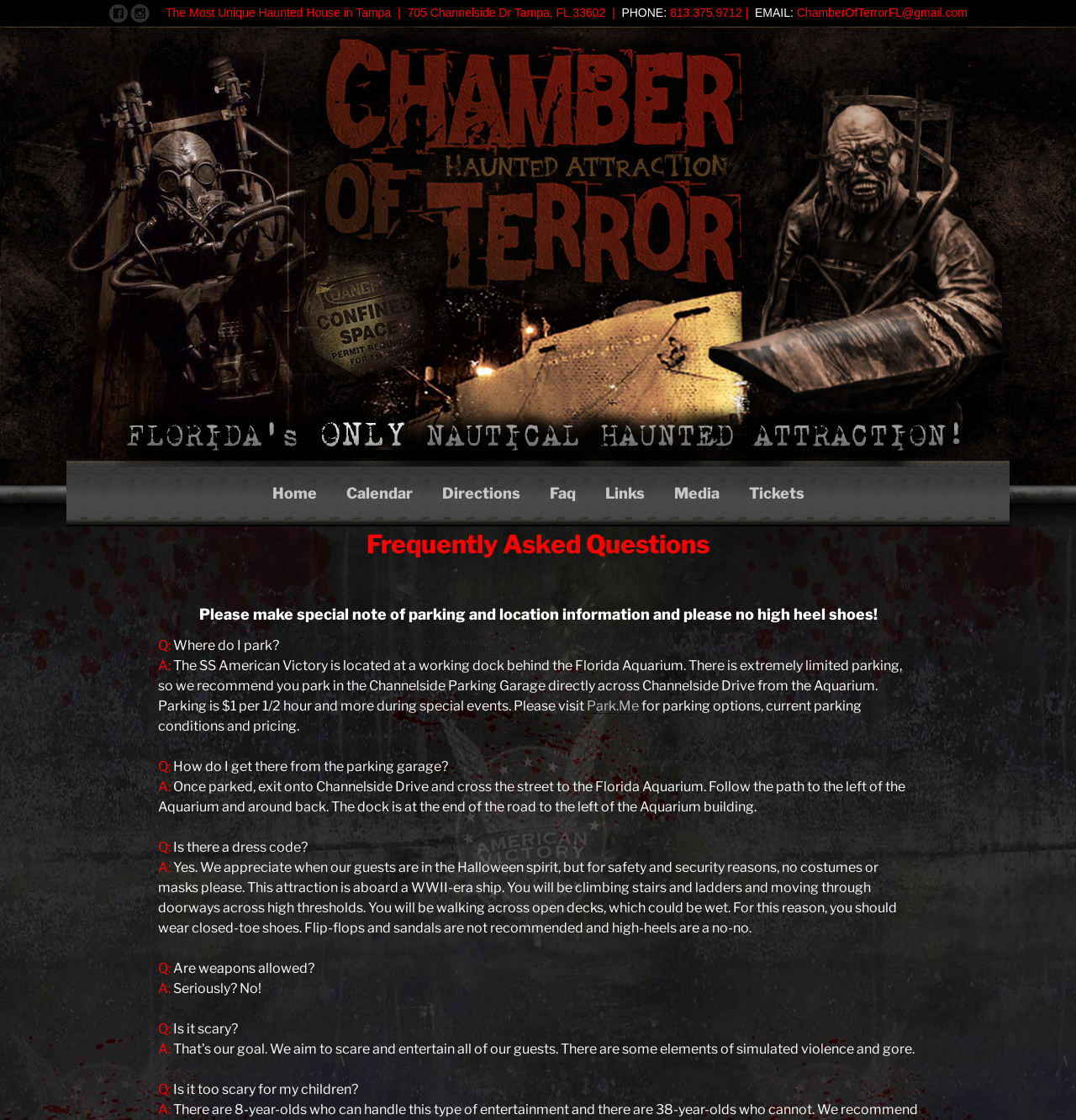What is the dress code for the haunted house?
Based on the image, respond with a single word or phrase.

No costumes or masks, closed-toe shoes recommended